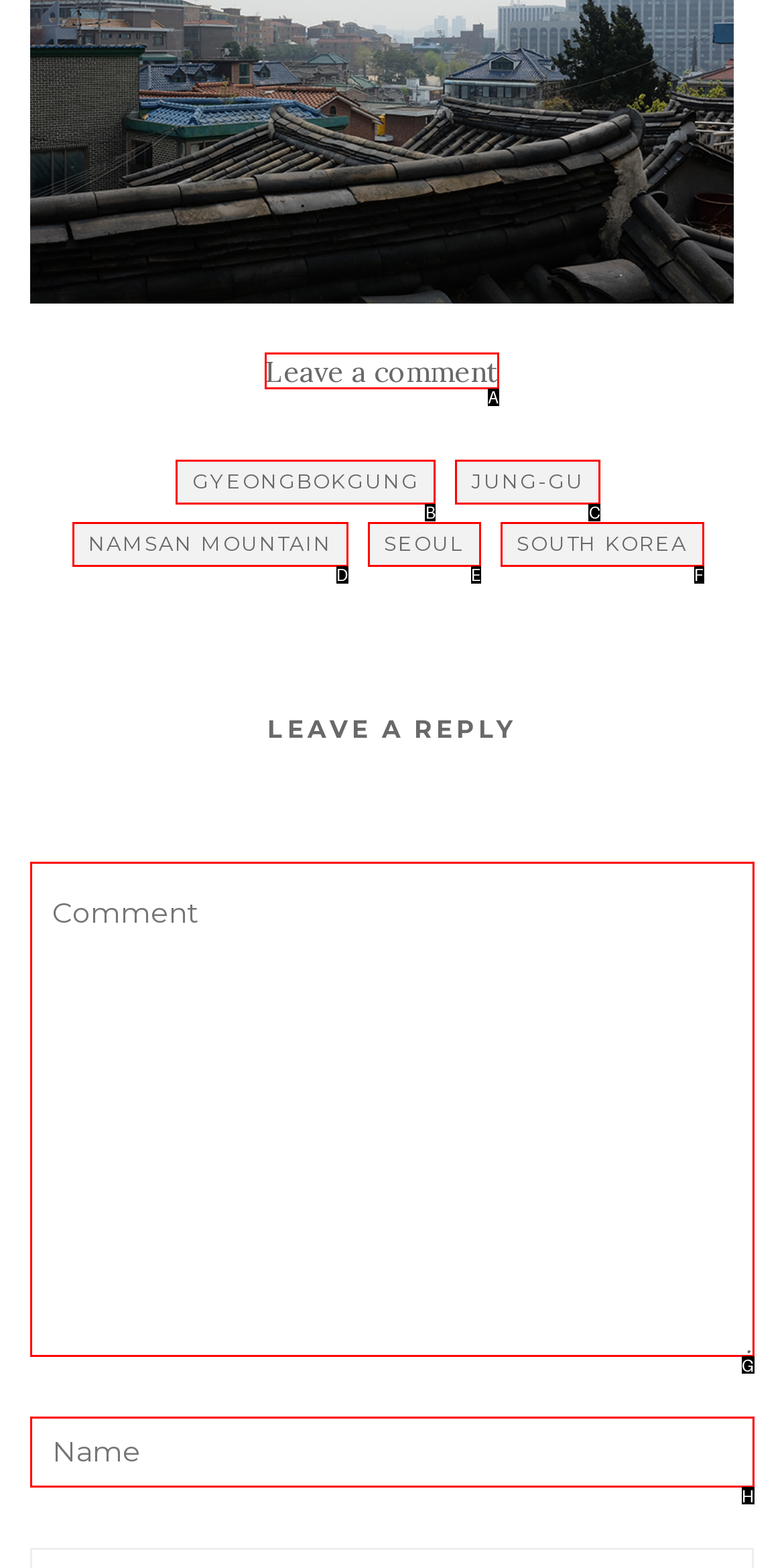Tell me which element should be clicked to achieve the following objective: Click on the 'Leave a comment' link
Reply with the letter of the correct option from the displayed choices.

A